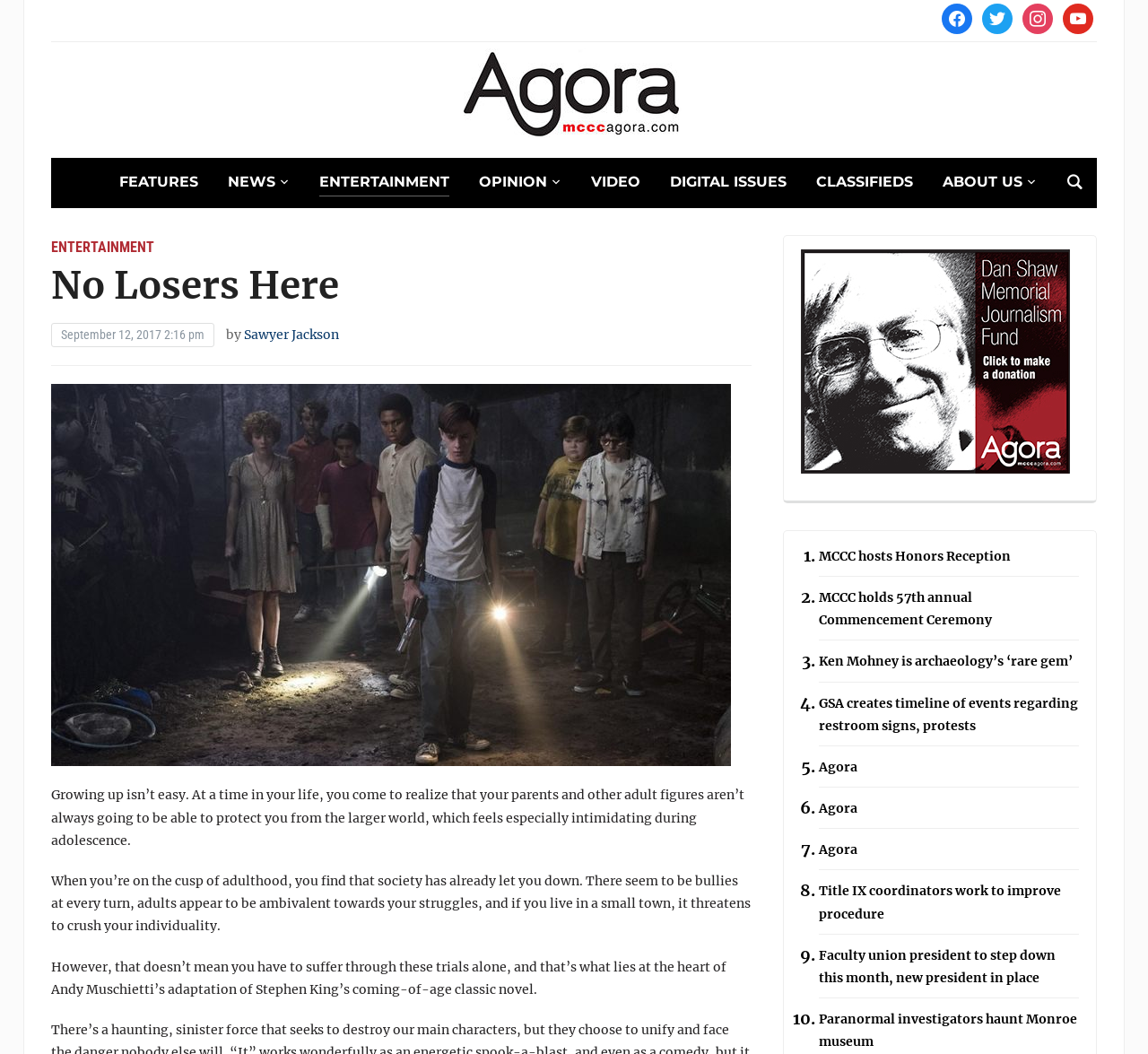Use a single word or phrase to answer the following:
What is the author of the article?

Sawyer Jackson